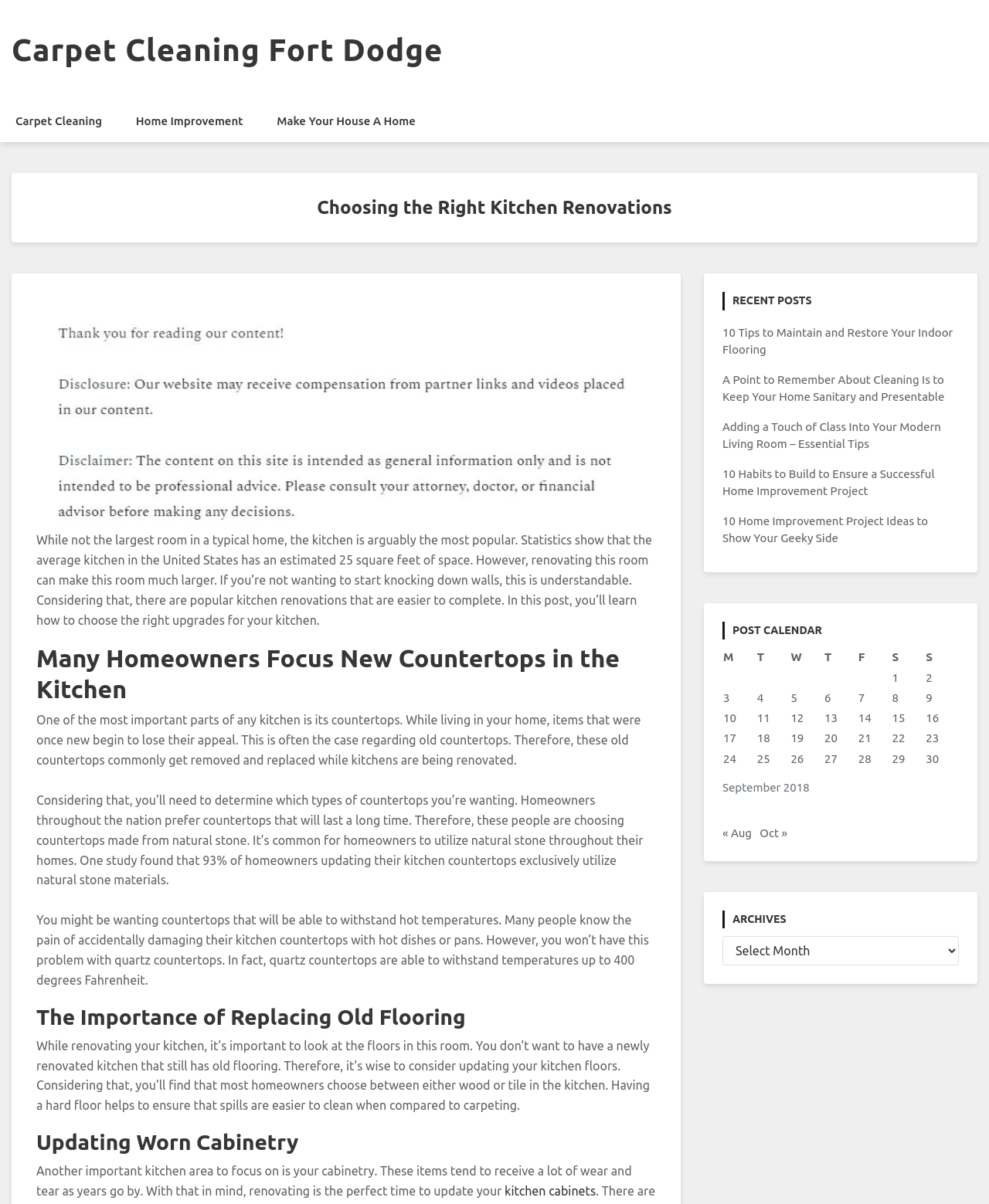Locate the bounding box coordinates of the segment that needs to be clicked to meet this instruction: "Check the 'POST CALENDAR'".

[0.73, 0.516, 0.97, 0.531]